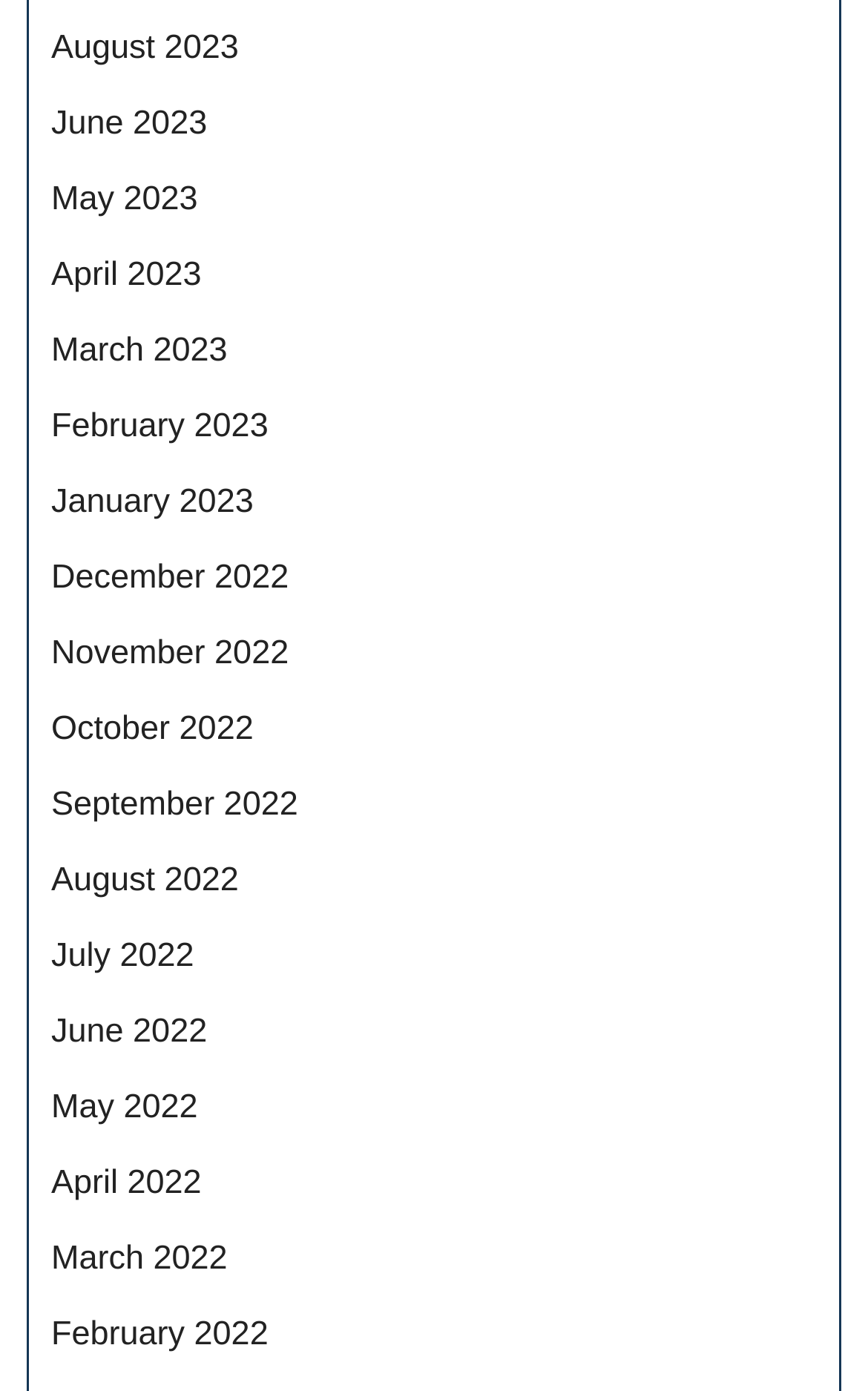Determine the bounding box coordinates for the area that needs to be clicked to fulfill this task: "view June 2022". The coordinates must be given as four float numbers between 0 and 1, i.e., [left, top, right, bottom].

[0.059, 0.728, 0.239, 0.755]